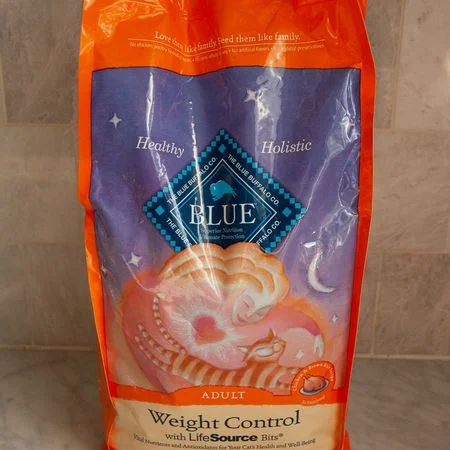What is the purpose of LifeSource Bits?
Respond to the question with a single word or phrase according to the image.

Weight management